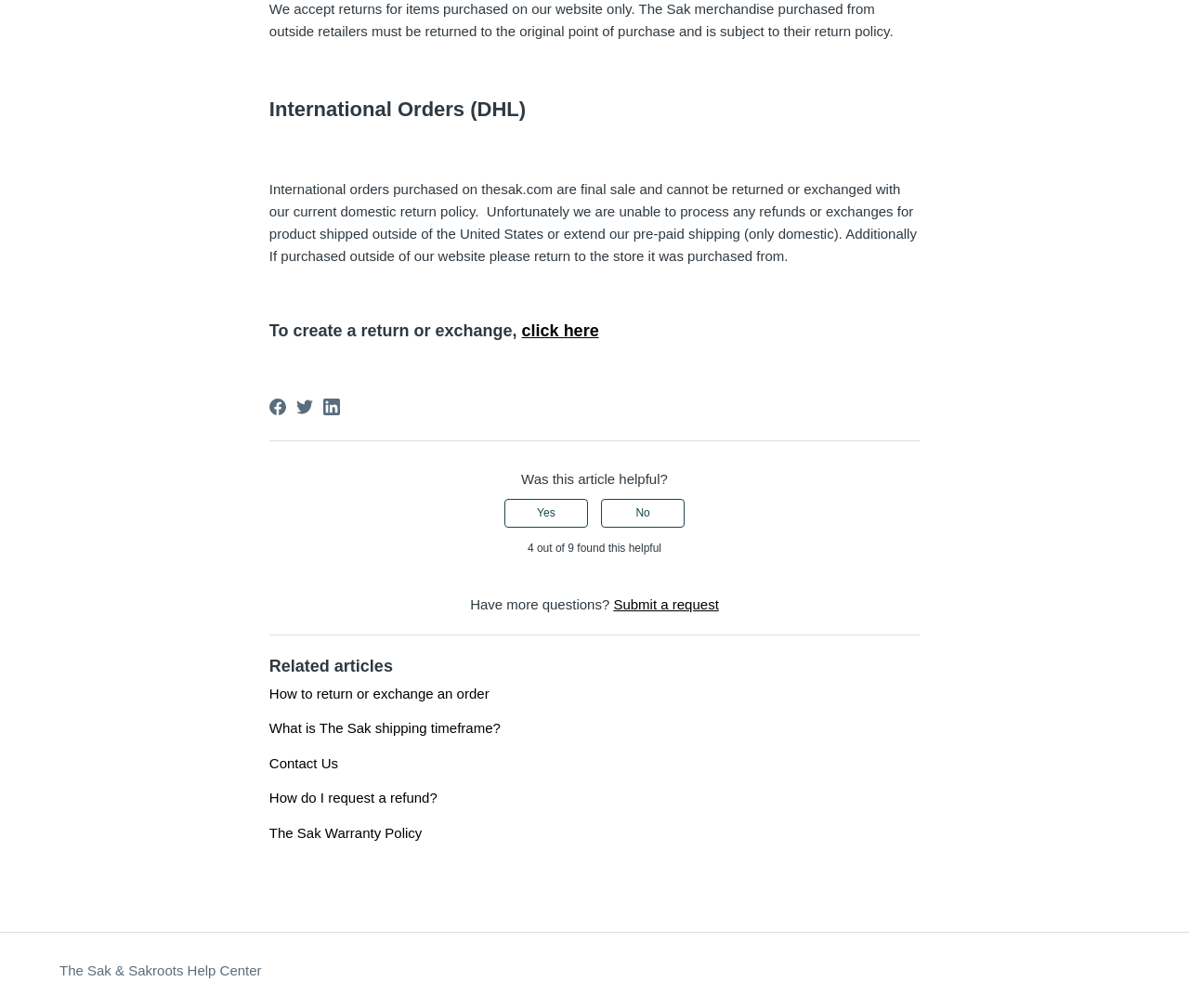Identify the bounding box coordinates of the element that should be clicked to fulfill this task: "Share this page on Facebook". The coordinates should be provided as four float numbers between 0 and 1, i.e., [left, top, right, bottom].

[0.226, 0.395, 0.24, 0.412]